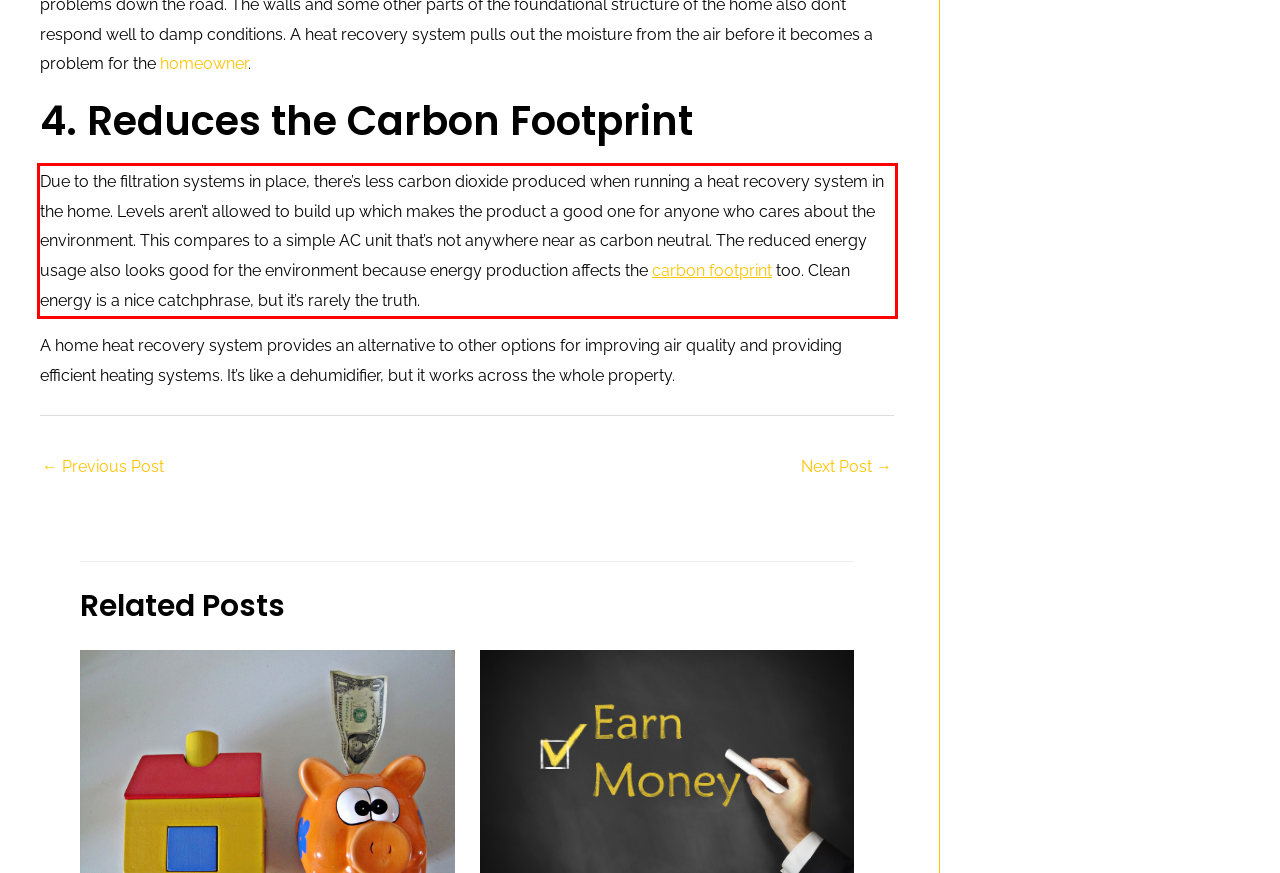Please examine the webpage screenshot and extract the text within the red bounding box using OCR.

Due to the filtration systems in place, there’s less carbon dioxide produced when running a heat recovery system in the home. Levels aren’t allowed to build up which makes the product a good one for anyone who cares about the environment. This compares to a simple AC unit that’s not anywhere near as carbon neutral. The reduced energy usage also looks good for the environment because energy production affects the carbon footprint too. Clean energy is a nice catchphrase, but it’s rarely the truth.